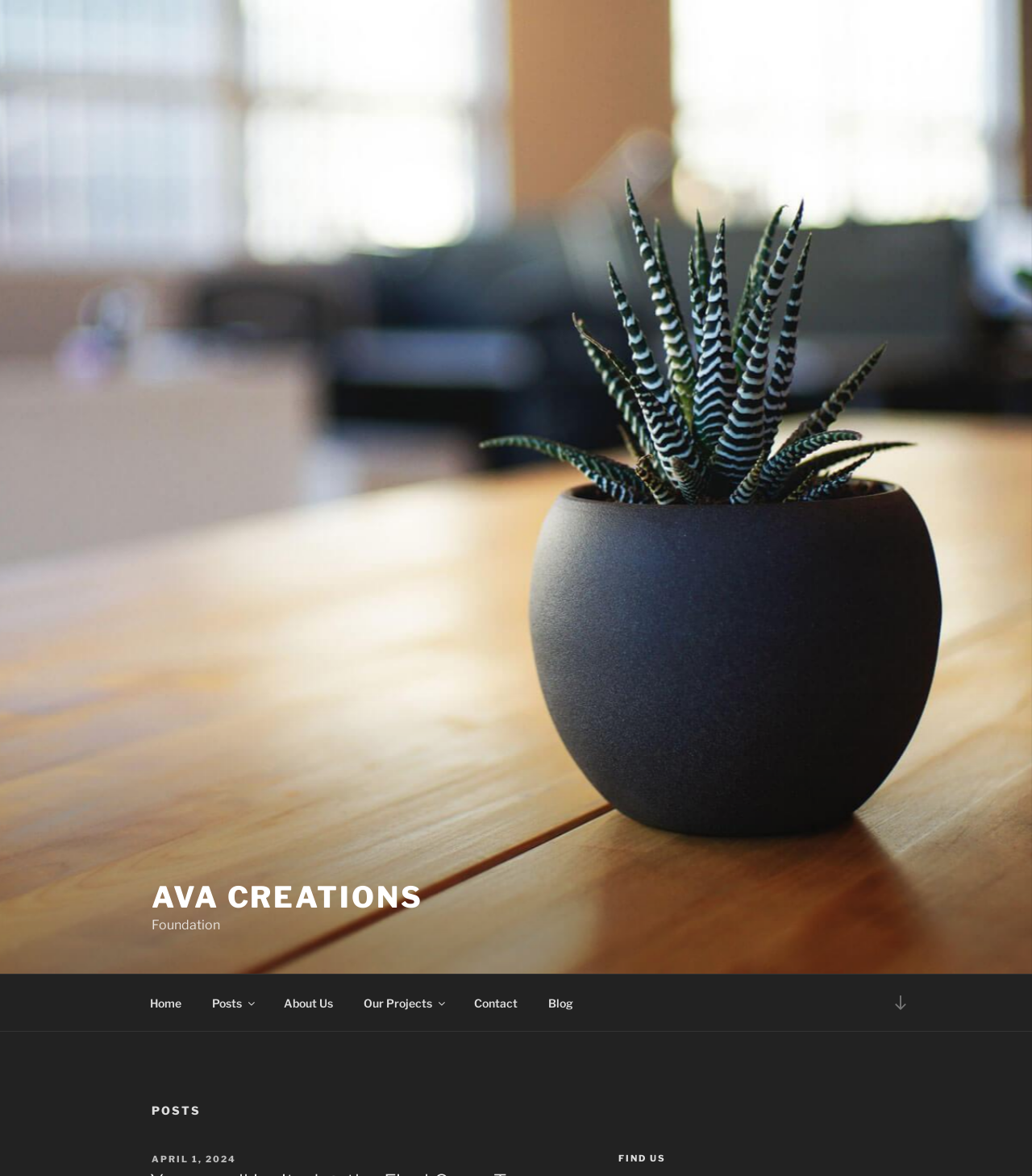Identify the bounding box coordinates of the region that needs to be clicked to carry out this instruction: "Scroll down to content". Provide these coordinates as four float numbers ranging from 0 to 1, i.e., [left, top, right, bottom].

[0.855, 0.835, 0.891, 0.869]